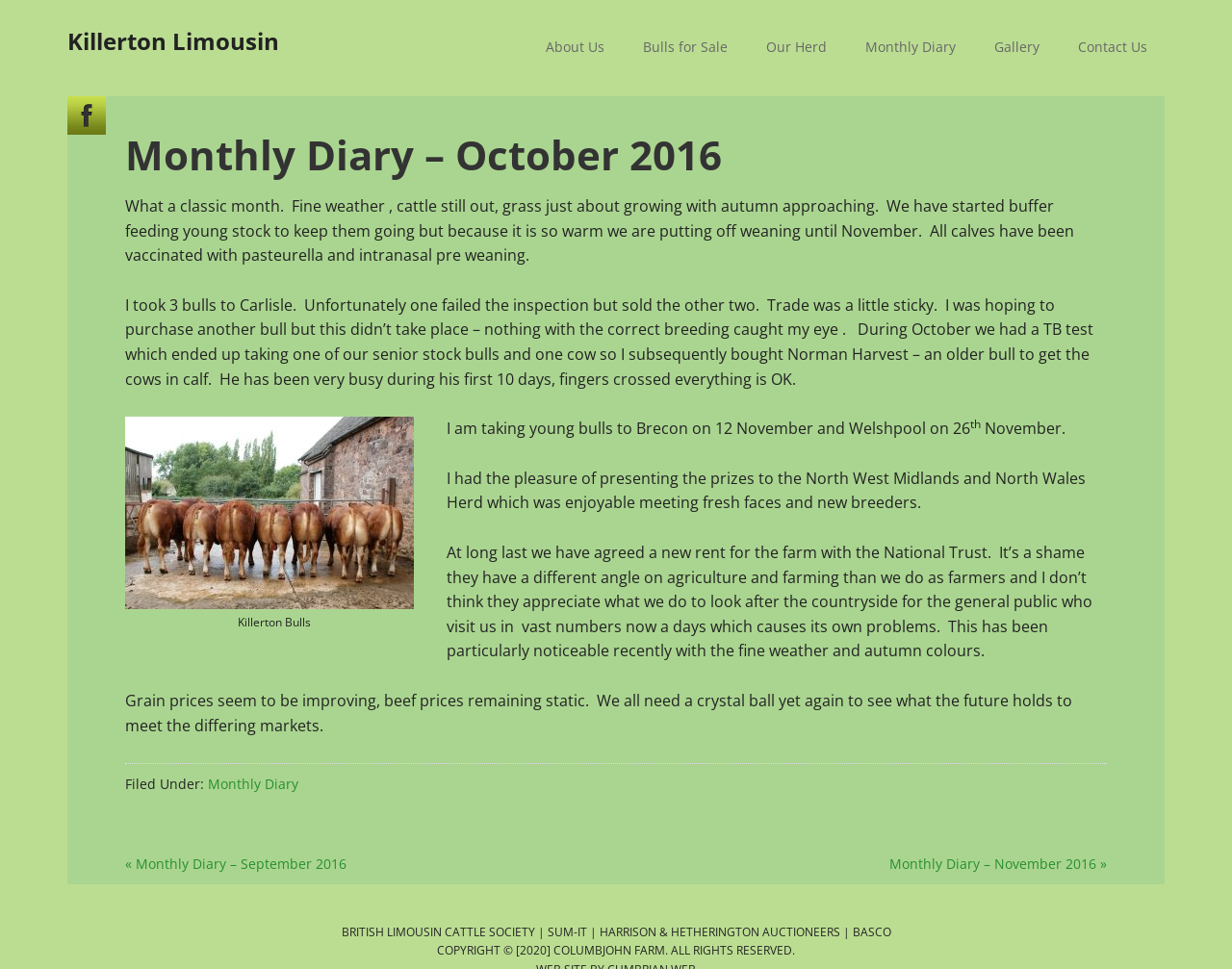Using the information in the image, could you please answer the following question in detail:
What is the status of the beef prices?

According to the text, the beef prices are remaining static, as mentioned in the sentence 'Grain prices seem to be improving, beef prices remaining static'.